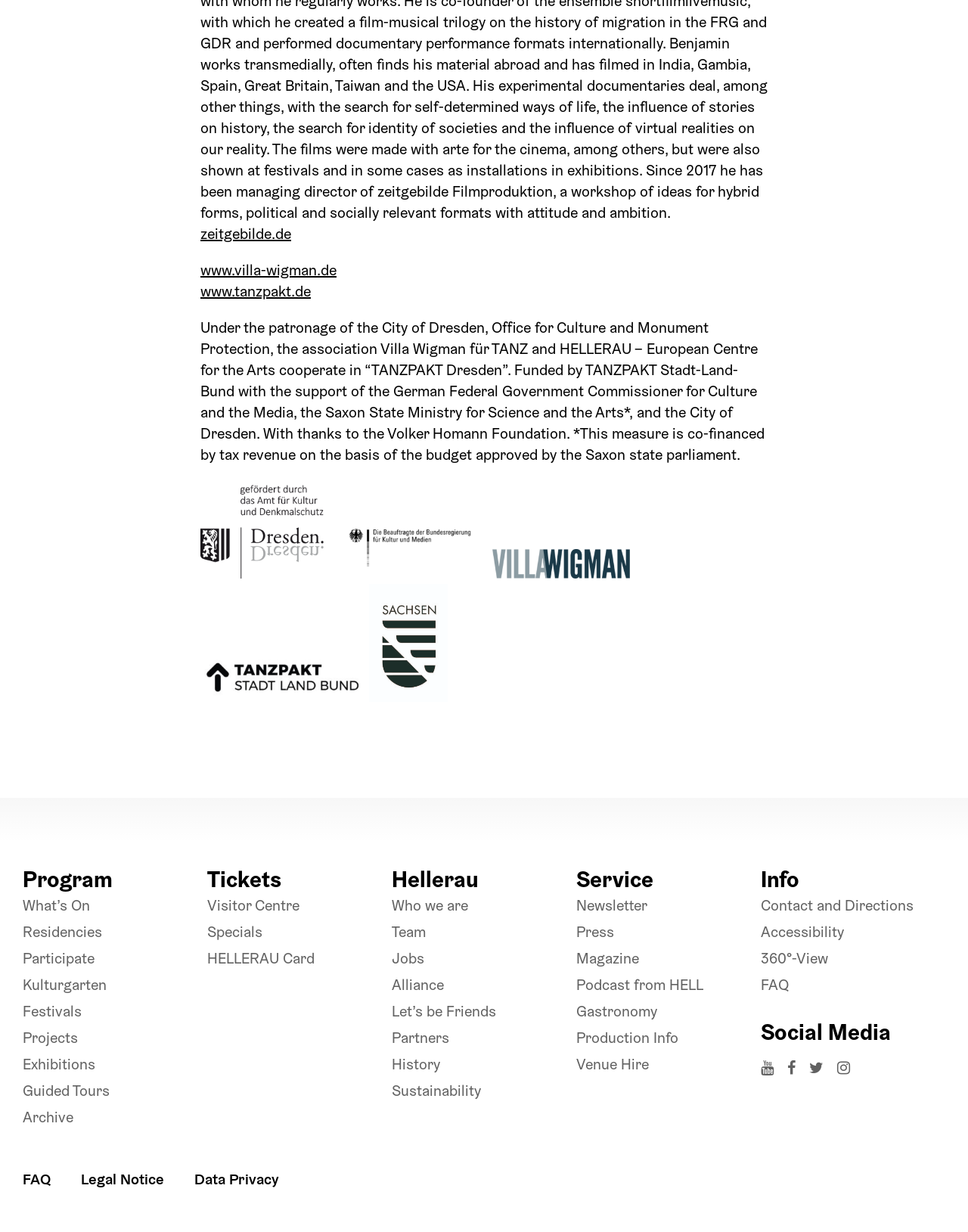Please respond to the question using a single word or phrase:
How many social media links are there?

4